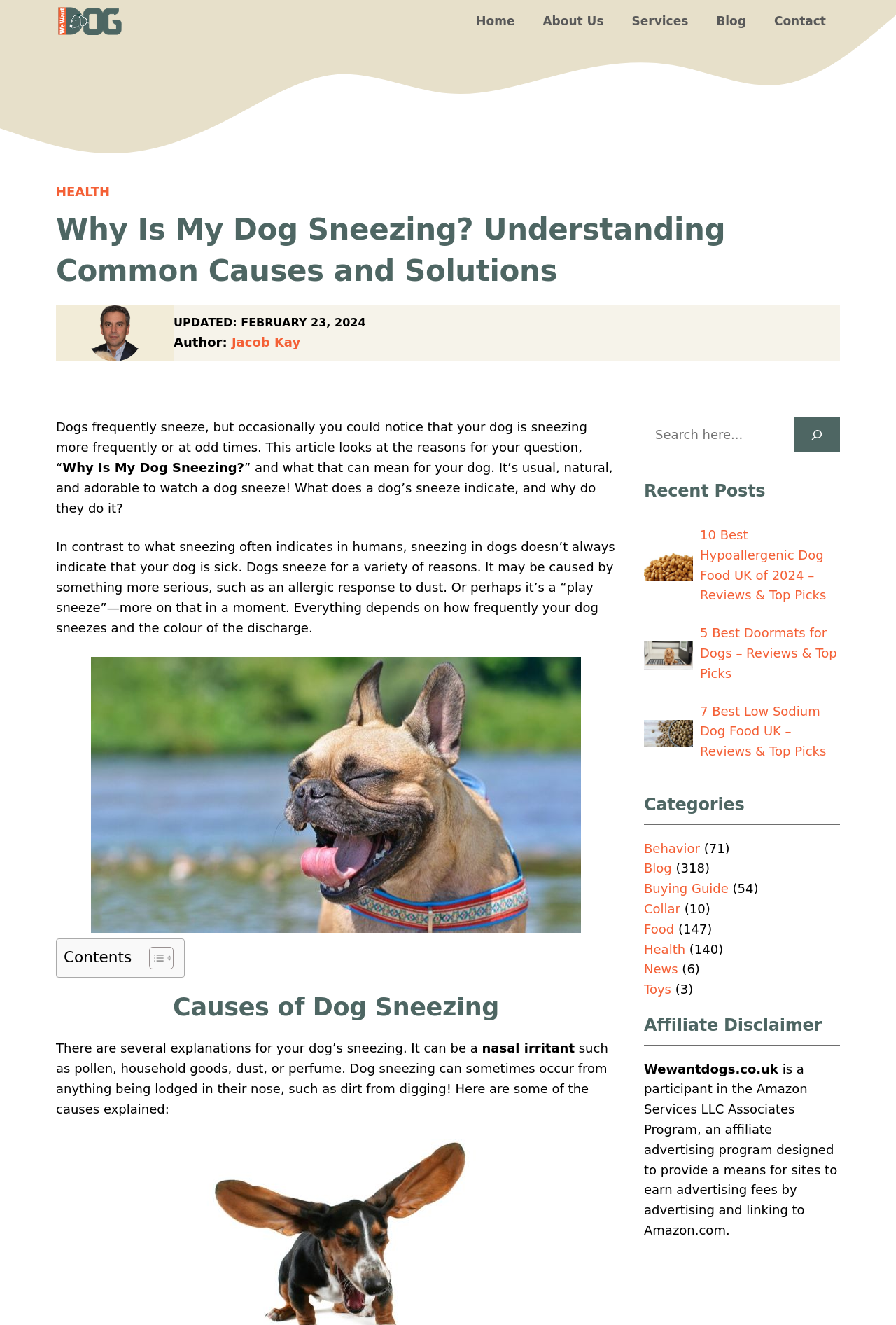Can you find and provide the main heading text of this webpage?

Why Is My Dog Sneezing? Understanding Common Causes and Solutions